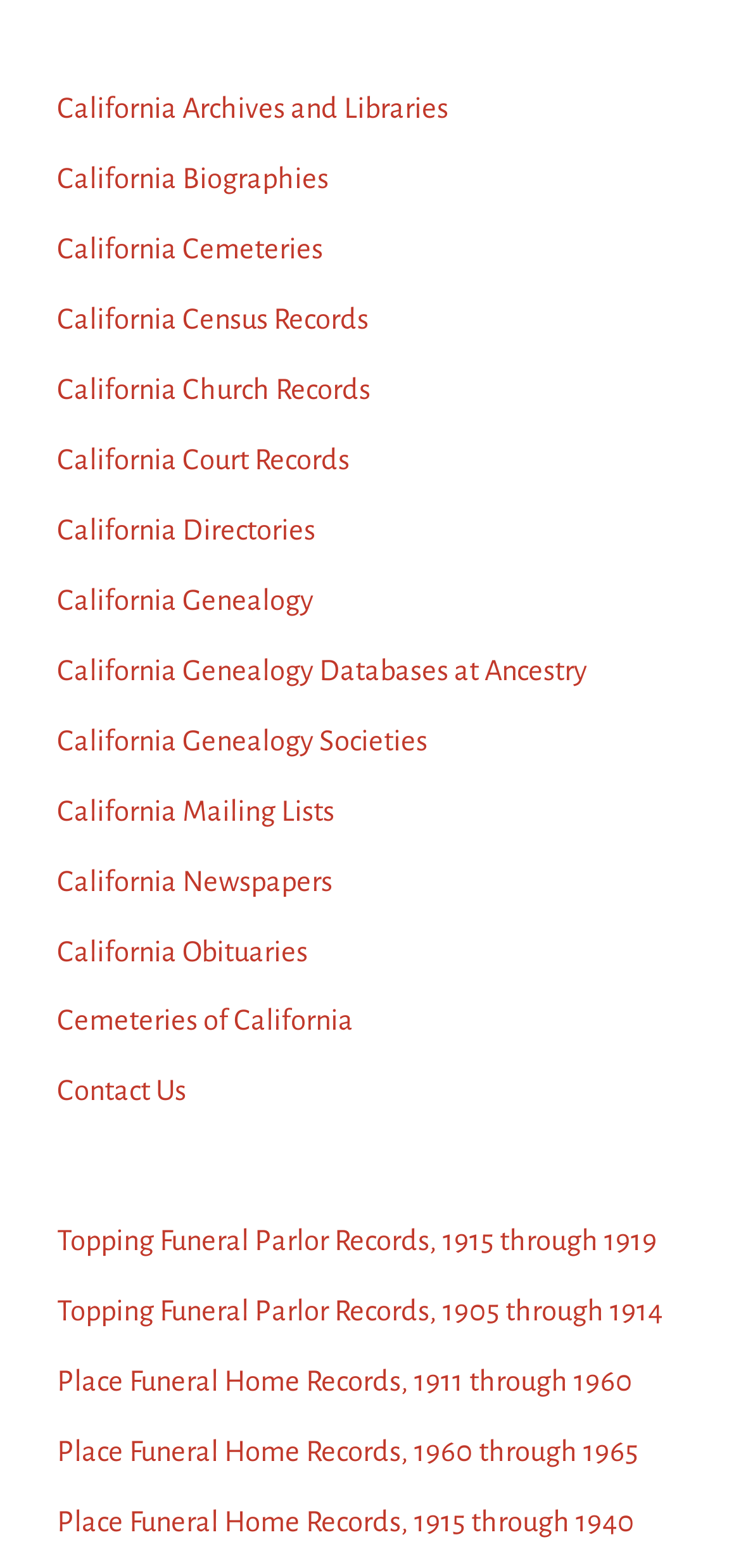Please mark the clickable region by giving the bounding box coordinates needed to complete this instruction: "Explore California Genealogy".

[0.077, 0.373, 0.423, 0.392]